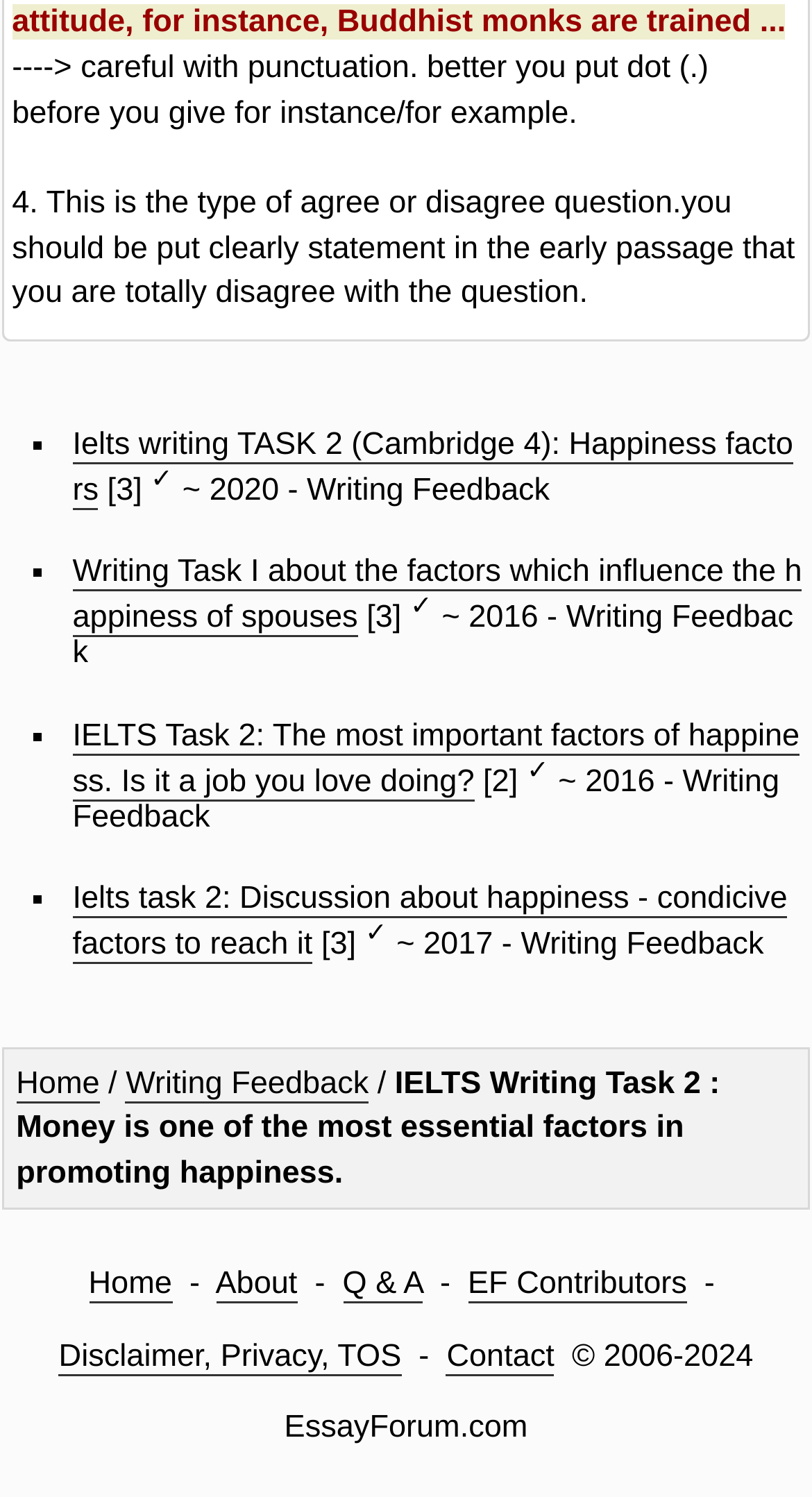Locate the bounding box coordinates of the area you need to click to fulfill this instruction: 'Click on 'Home''. The coordinates must be in the form of four float numbers ranging from 0 to 1: [left, top, right, bottom].

[0.02, 0.712, 0.123, 0.737]